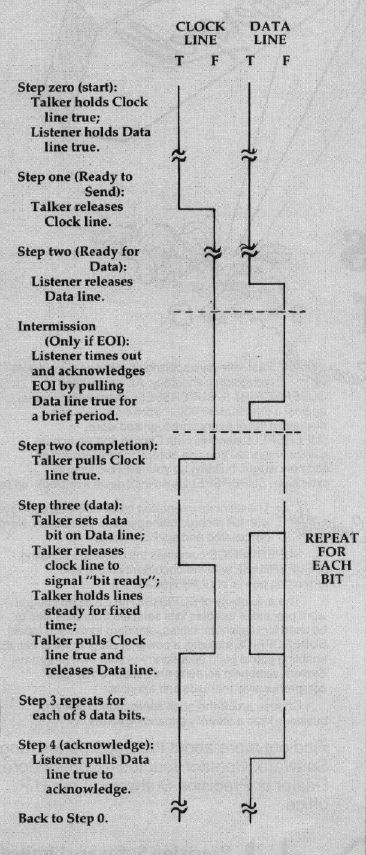Give a thorough and detailed caption for the image.

The image illustrates a sequence of operations in a serial bus transmission protocol, detailing the interaction between the talker and listener across the clock and data lines. The flowchart represents the timing and control signals necessary during data communication. 

1. **Step Zero (Start)**: The talker keeps the clock line true while the listener holds the data line true, indicating readiness to begin communication.
2. **Step One (Ready to Send)**: The talker releases the clock line, signaling the start of the data transmission process.
3. **Step Two (Ready for Data)**: The listener then releases the data line, preparing to receive the data.
4. **Intermission**: This step is only initiated if an End of Information (EOI) signal is acknowledged by the listener, where the listener briefly pulls the data line true.
5. **Step Two (Completion)**: The talker pulls the clock line true to signal the completion of the data transfer.
6. **Step Three (Data)**: The talker sets a data bit and signals that it is ready by releasing the clock line while holding it steady for a fixed duration. Following this, the talker pulls the clock line true again and releases the data line to transfer the data.
7. This process repeats for each bit of data, with the acknowledgment step confirming receipt as the listener pulls the data line true.

The diagram emphasizes synchronization between the talker and listener, essential for accurate data communication in a serial bus system.